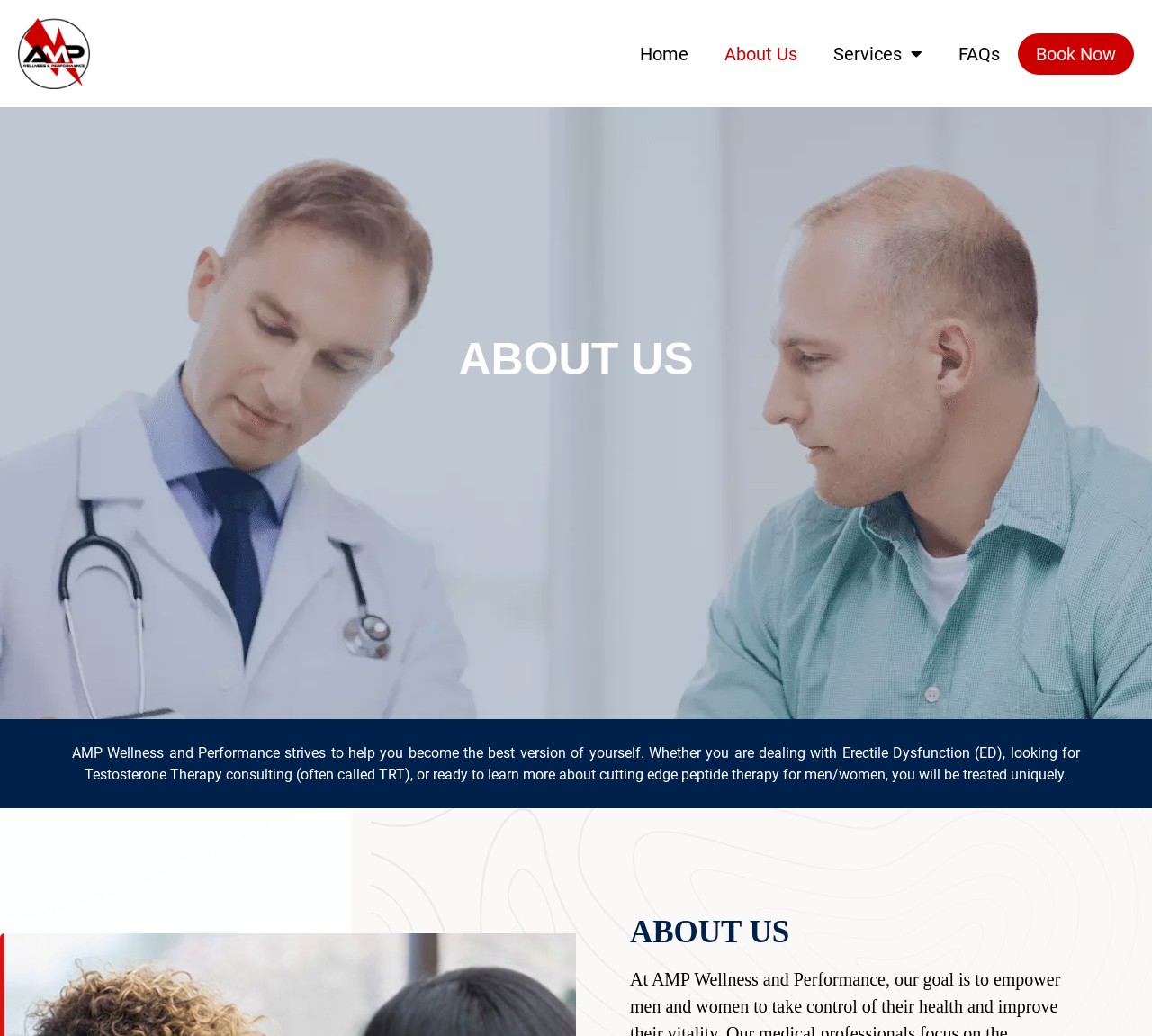What is the main purpose of AMP Wellness and Performance?
Refer to the screenshot and deliver a thorough answer to the question presented.

Based on the static text on the webpage, it is clear that AMP Wellness and Performance strives to help people become the best version of themselves, whether they are dealing with Erectile Dysfunction, looking for Testosterone Therapy consulting, or ready to learn more about peptide therapy.